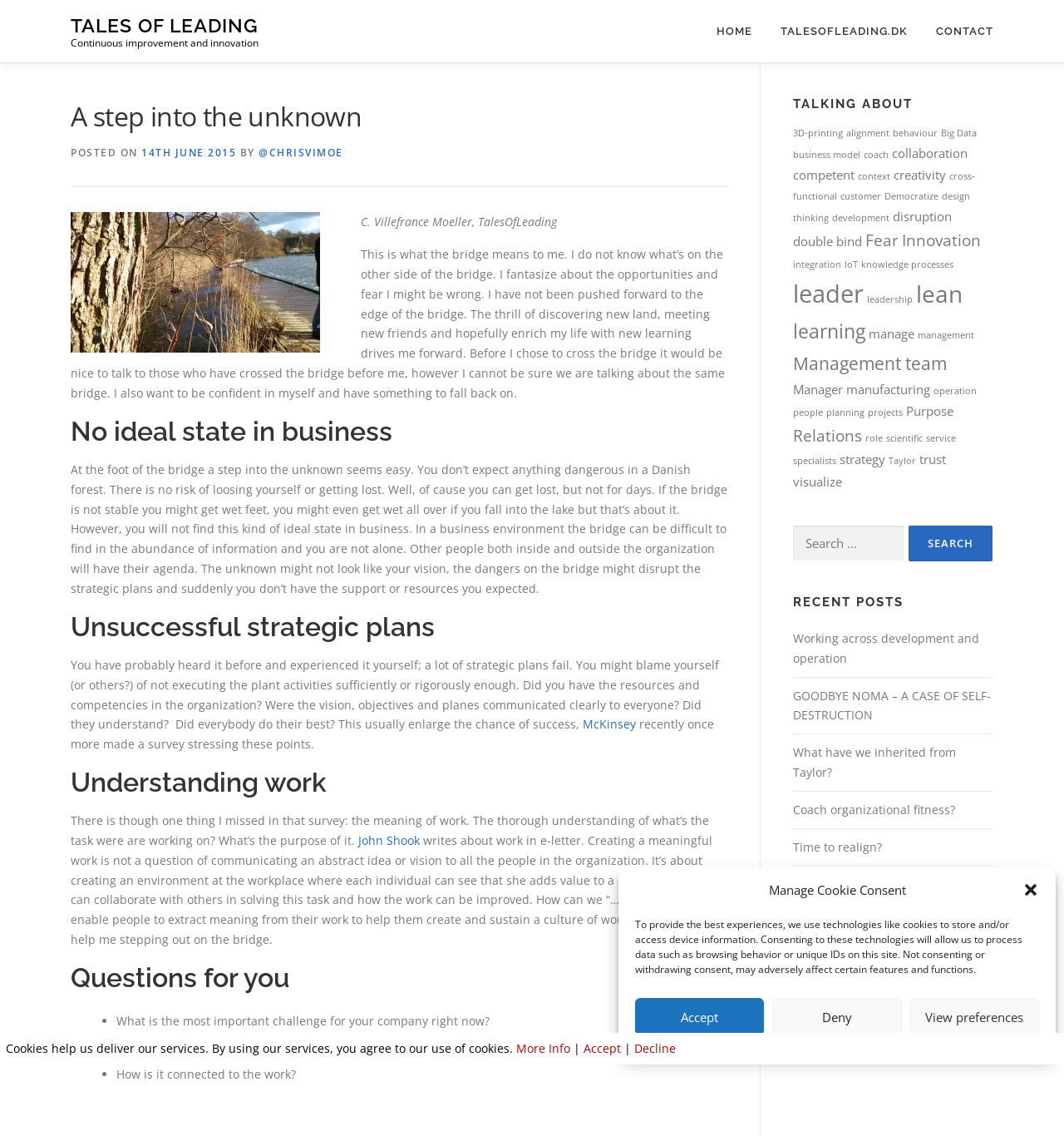How many items are related to the topic 'leader'?
Please interpret the details in the image and answer the question thoroughly.

In the 'TALKING ABOUT' section, there is a link 'leader' with 9 items related to this topic.